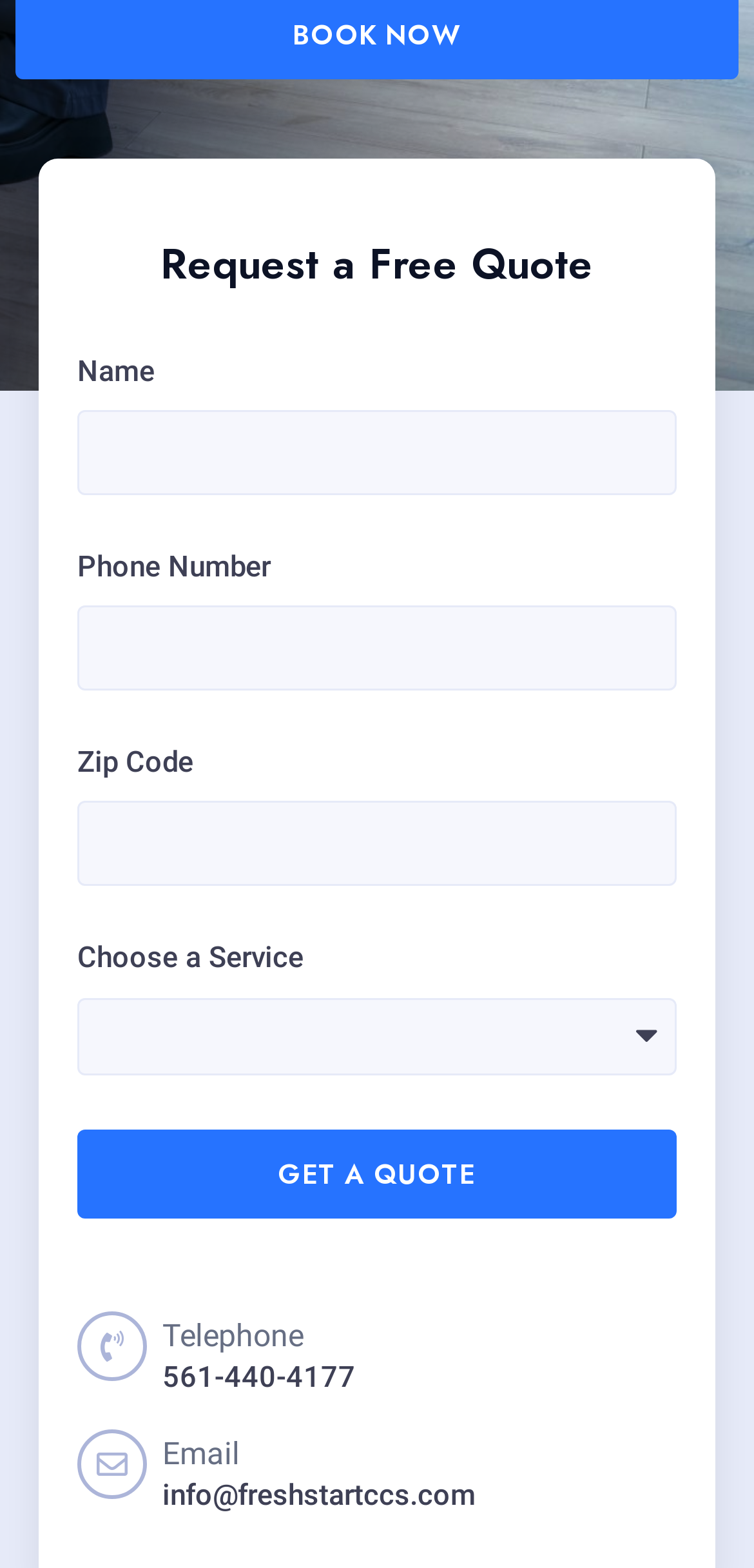How many input fields are required?
Provide a detailed and well-explained answer to the question.

There are three input fields with 'required: True' attribute, which are 'Name', 'Phone Number', and 'Zip Code', indicating that these three fields must be filled in to submit the request.